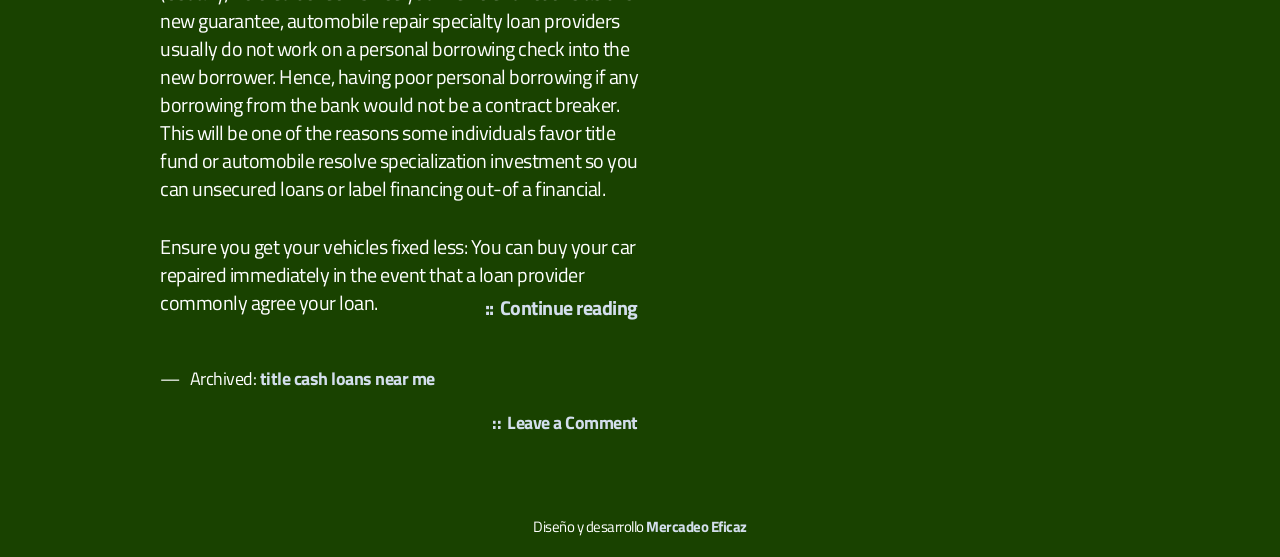Please answer the following question using a single word or phrase: 
What is the position of the 'Archived:' text?

Top-left of the footer